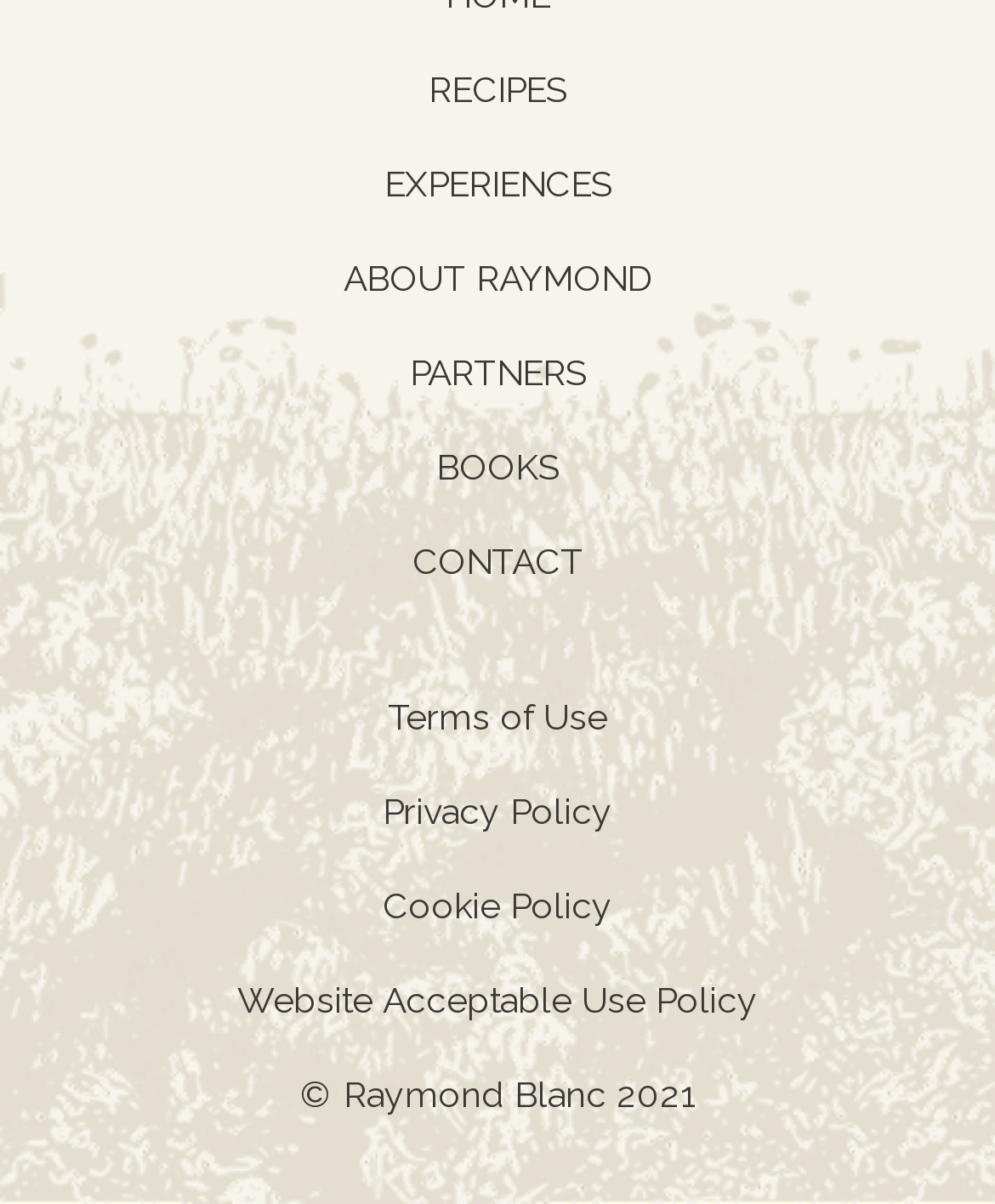Identify the bounding box coordinates of the clickable region necessary to fulfill the following instruction: "go to recipes page". The bounding box coordinates should be four float numbers between 0 and 1, i.e., [left, top, right, bottom].

[0.038, 0.035, 0.962, 0.113]